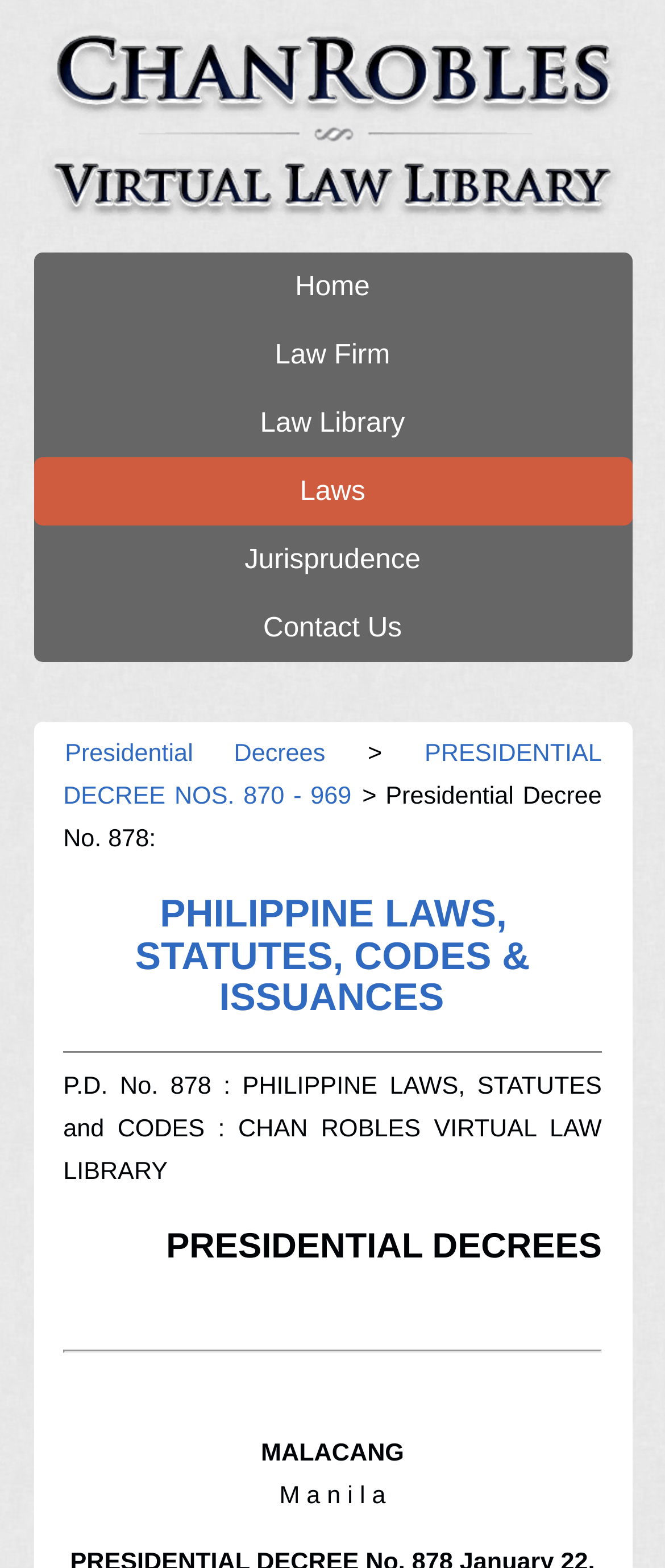Determine the bounding box coordinates for the area that needs to be clicked to fulfill this task: "contact us". The coordinates must be given as four float numbers between 0 and 1, i.e., [left, top, right, bottom].

[0.05, 0.379, 0.95, 0.423]